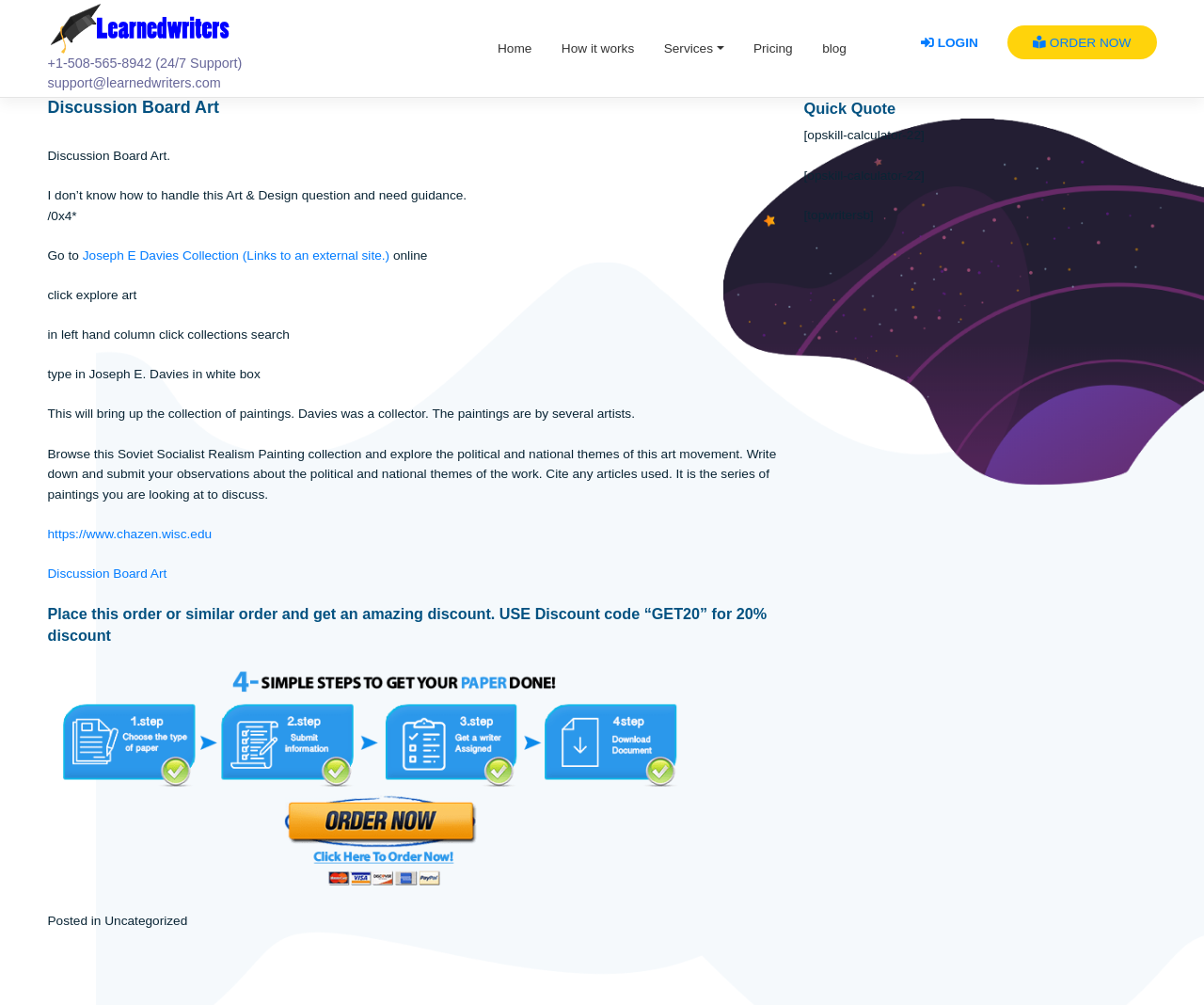Please pinpoint the bounding box coordinates for the region I should click to adhere to this instruction: "Click the 'Home' link".

[0.453, 0.021, 0.497, 0.087]